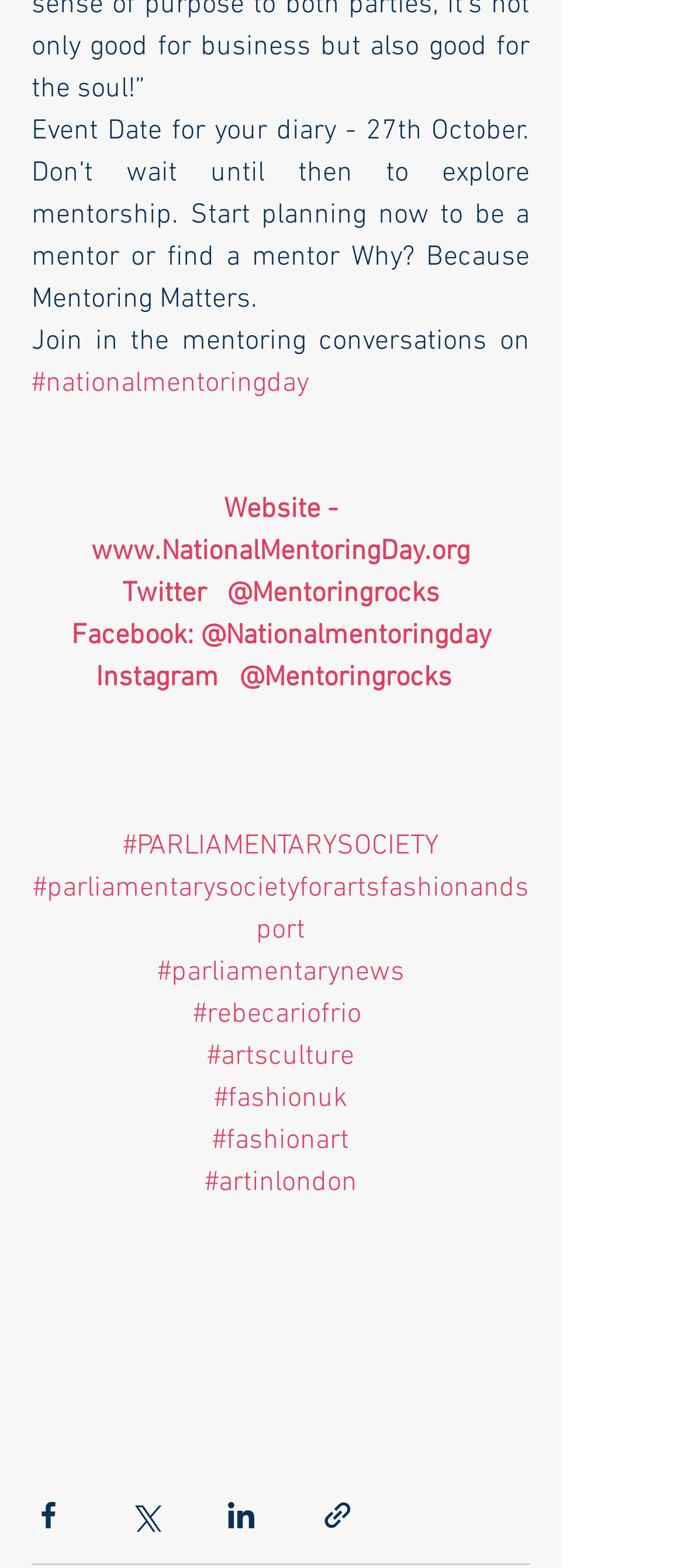How many share buttons are available on the webpage?
Please provide a comprehensive and detailed answer to the question.

There are four share buttons available on the webpage, each corresponding to a different platform: Facebook, Twitter, LinkedIn, and a generic 'Share via link' button.